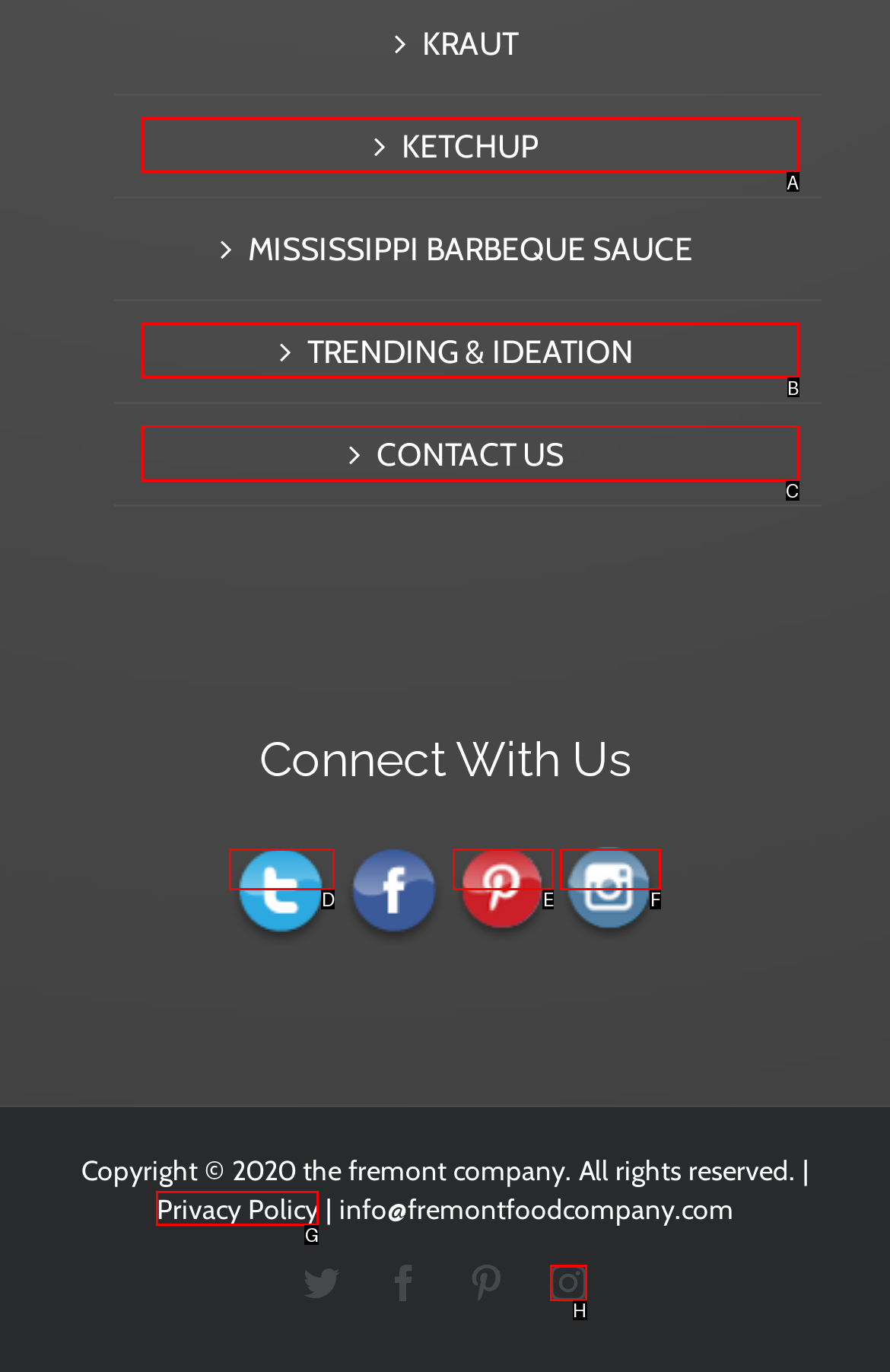Which lettered option should be clicked to perform the following task: View the Revision 101 image
Respond with the letter of the appropriate option.

None